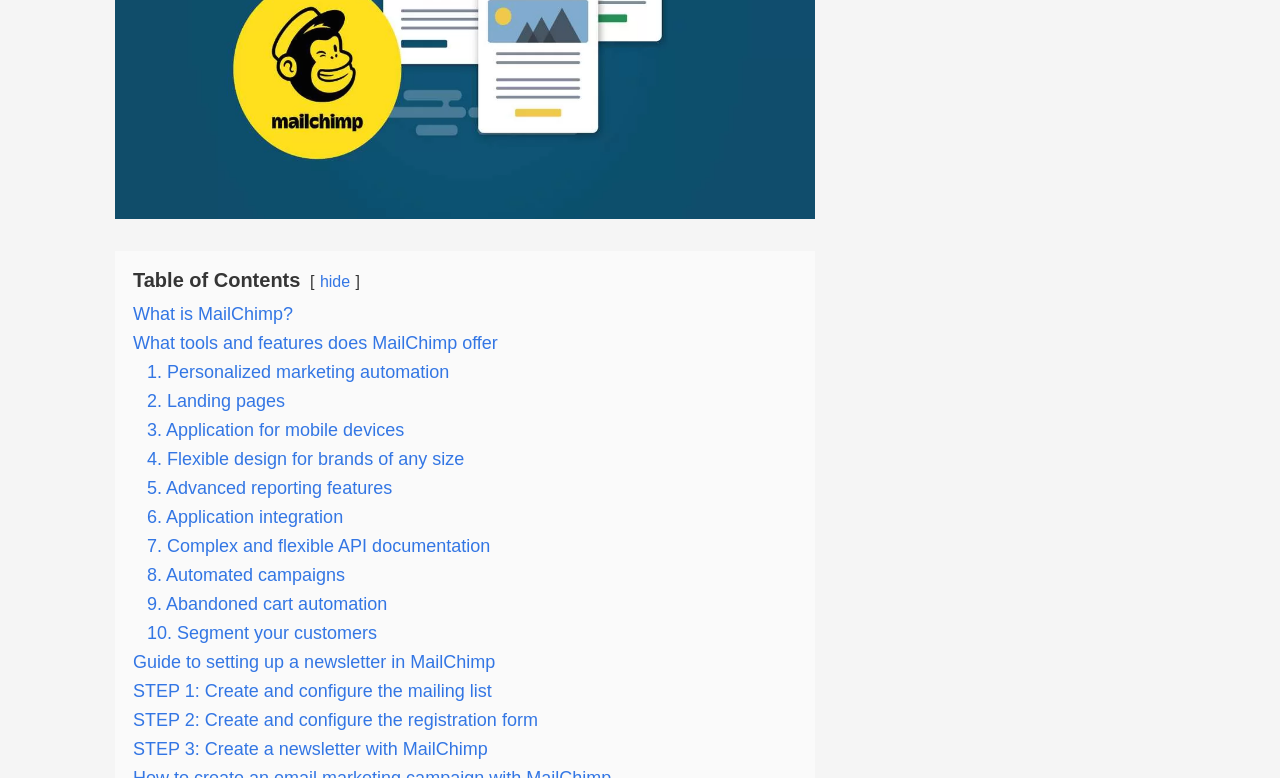Please determine the bounding box coordinates for the element that should be clicked to follow these instructions: "Learn about 'Abandoned cart automation'".

[0.115, 0.764, 0.302, 0.789]